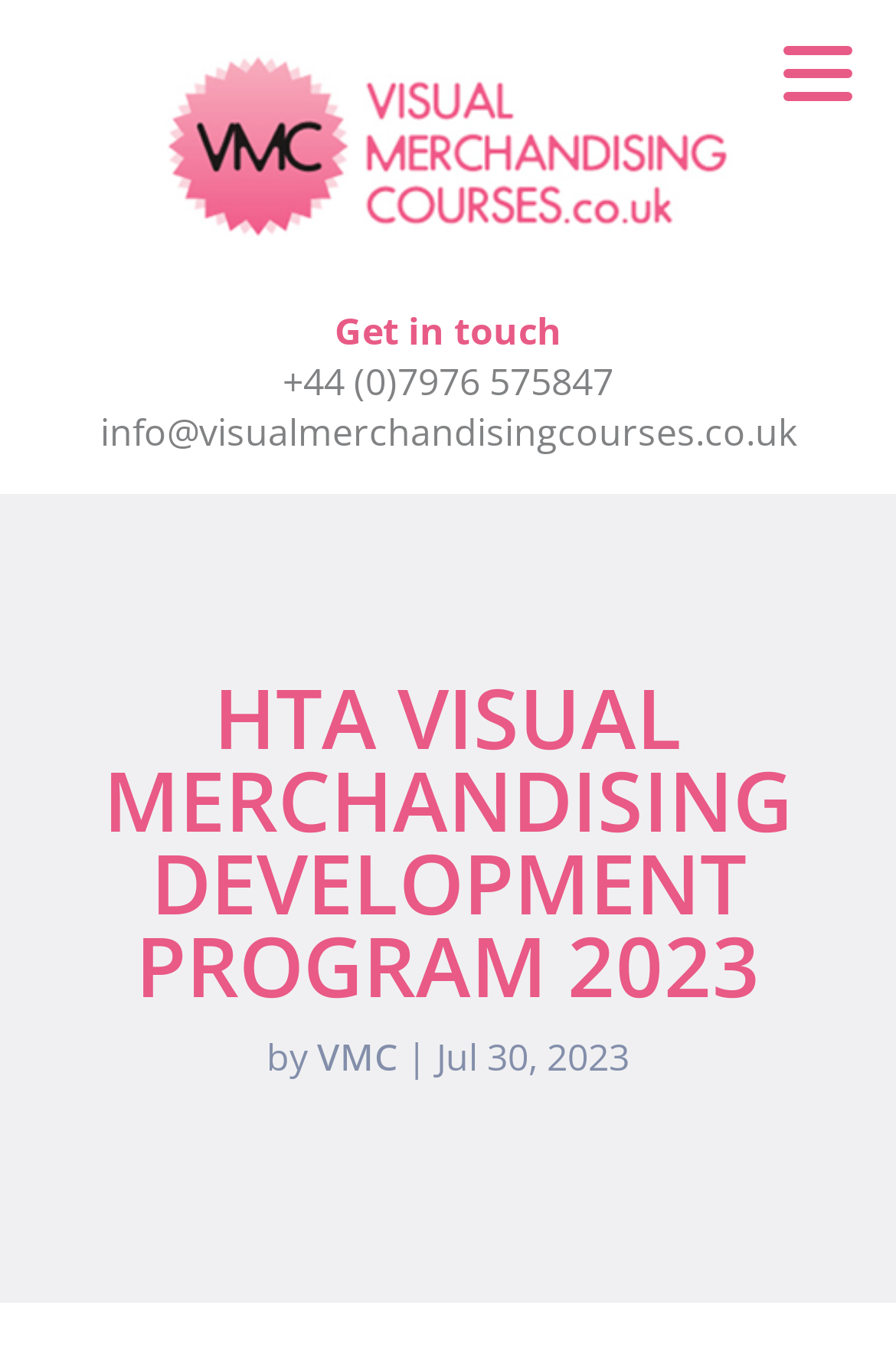Determine the bounding box coordinates in the format (top-left x, top-left y, bottom-right x, bottom-right y). Ensure all values are floating point numbers between 0 and 1. Identify the bounding box of the UI element described by: info@visualmerchandisingcourses.co.uk

[0.112, 0.298, 0.888, 0.335]